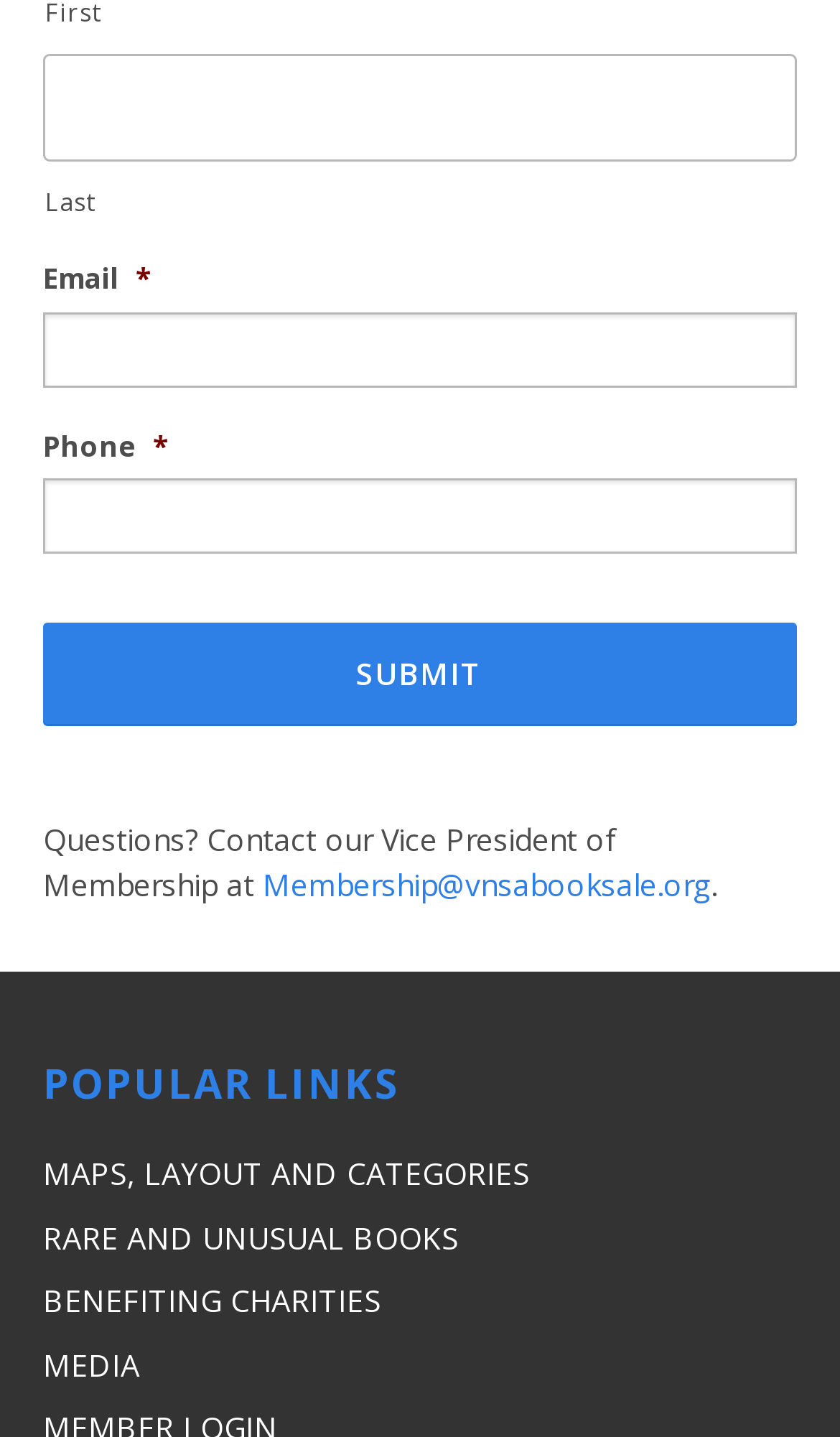Based on the element description, predict the bounding box coordinates (top-left x, top-left y, bottom-right x, bottom-right y) for the UI element in the screenshot: Rare and Unusual Books

[0.051, 0.847, 0.546, 0.875]